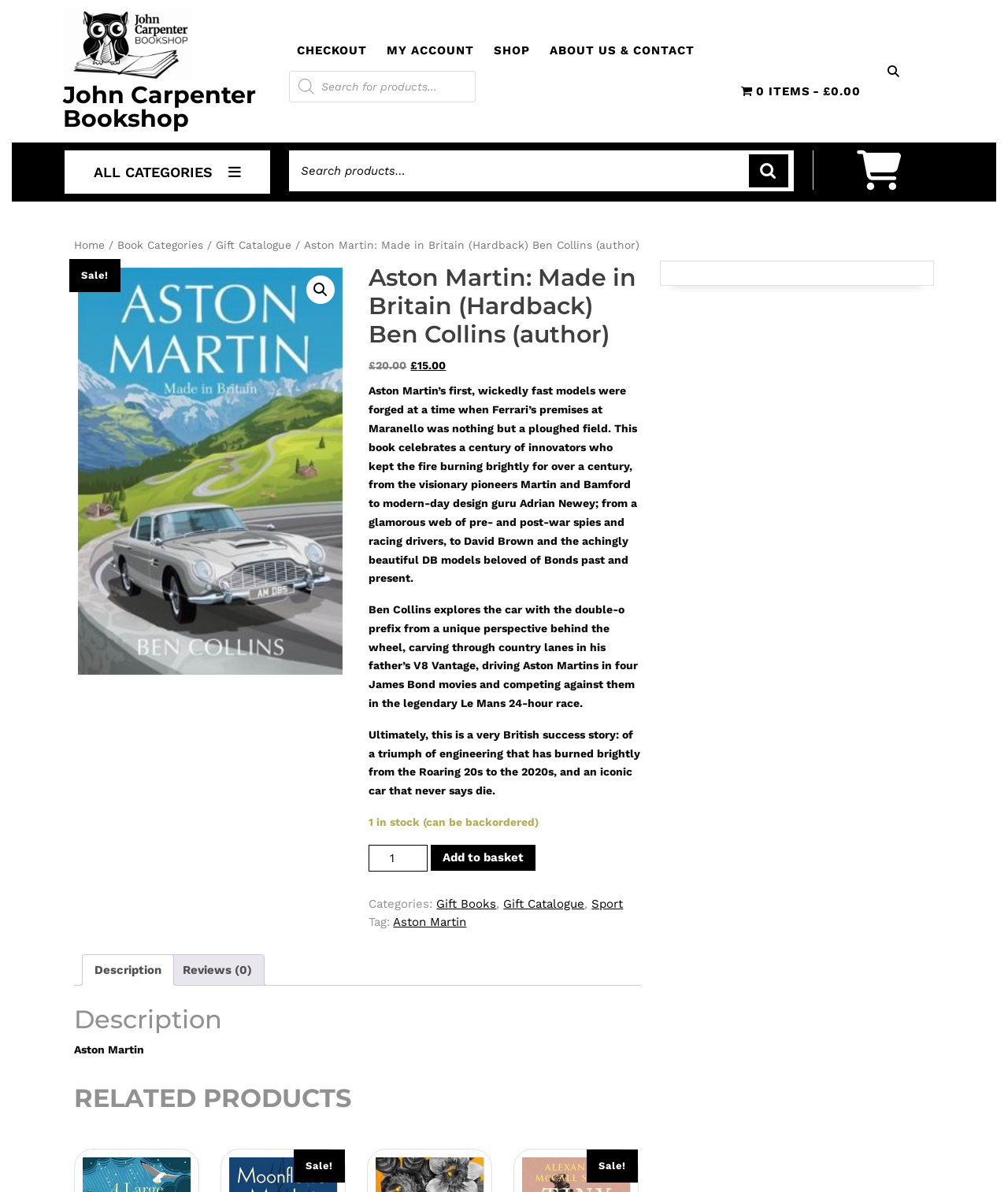Determine the bounding box coordinates for the region that must be clicked to execute the following instruction: "Search for products".

[0.287, 0.126, 0.788, 0.161]